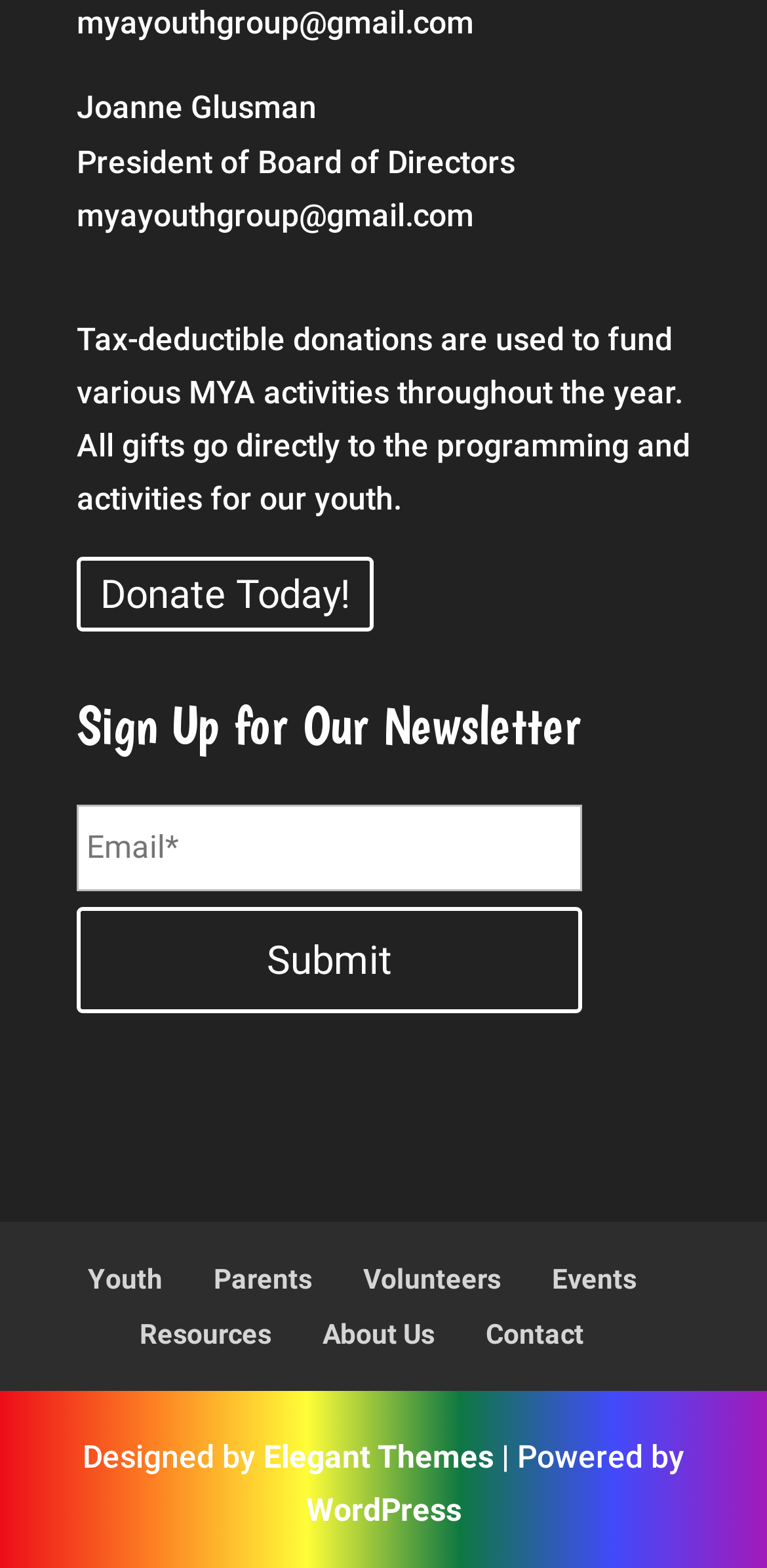Please identify the bounding box coordinates of the element's region that needs to be clicked to fulfill the following instruction: "View About Us page". The bounding box coordinates should consist of four float numbers between 0 and 1, i.e., [left, top, right, bottom].

[0.421, 0.841, 0.567, 0.861]